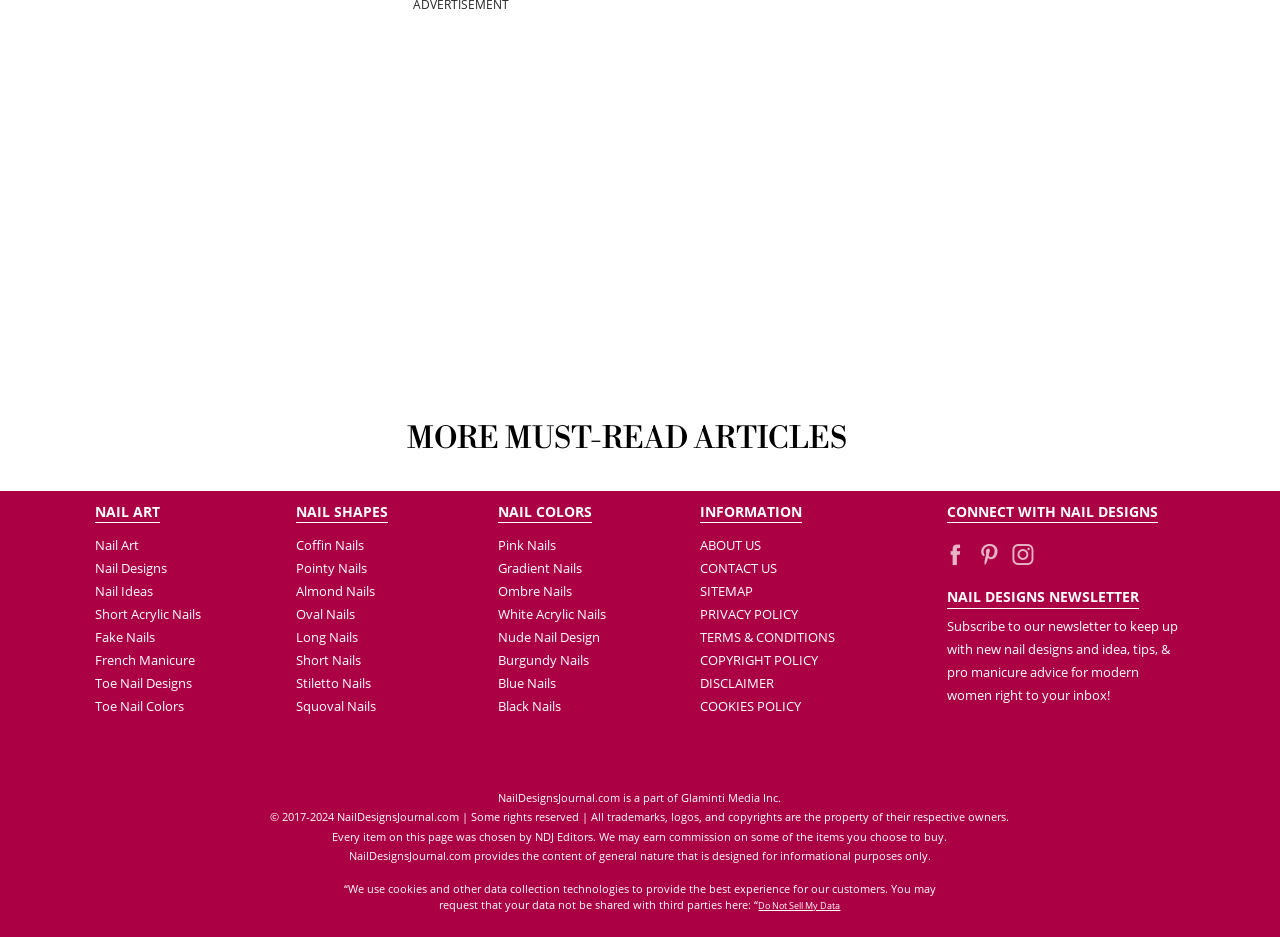Pinpoint the bounding box coordinates of the element that must be clicked to accomplish the following instruction: "Learn about Innovation at the Core". The coordinates should be in the format of four float numbers between 0 and 1, i.e., [left, top, right, bottom].

None